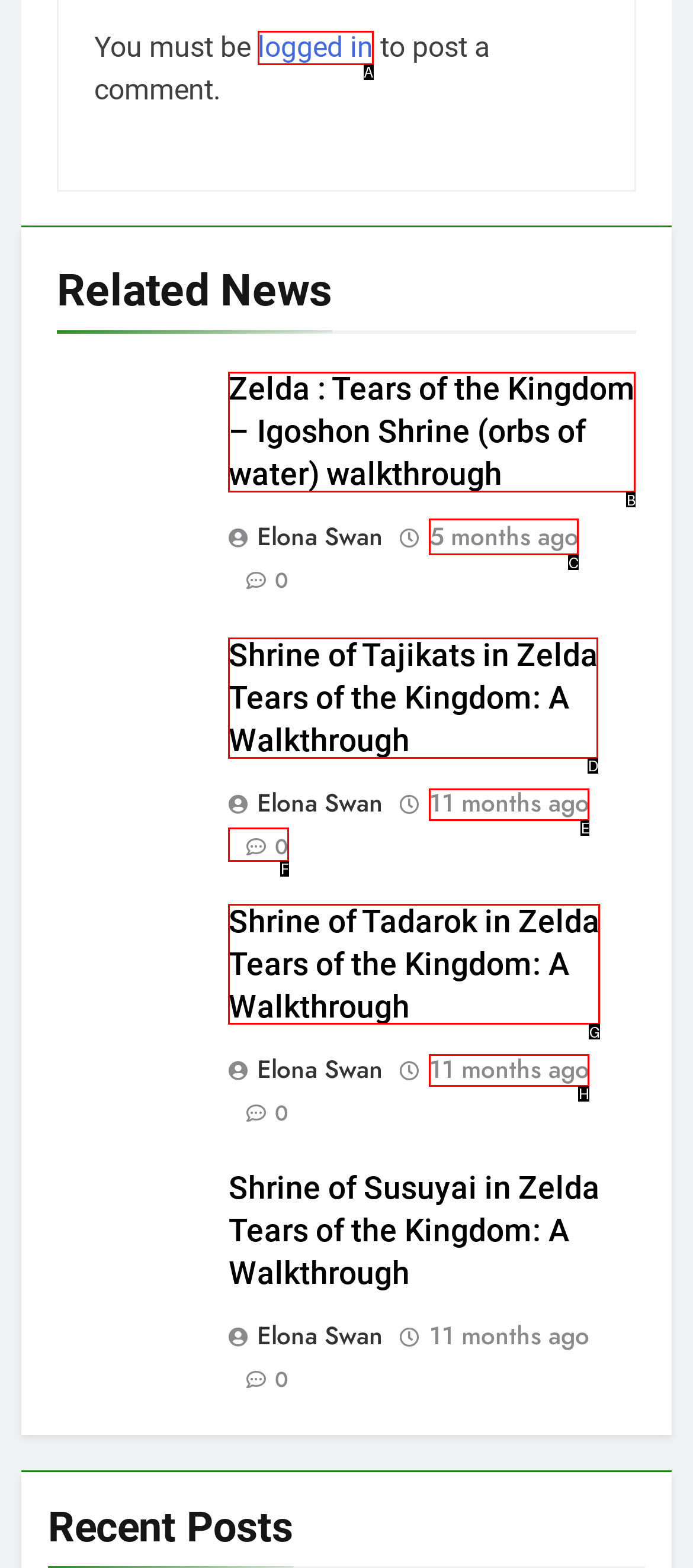Select the HTML element that should be clicked to accomplish the task: check the time of '5 months ago' Reply with the corresponding letter of the option.

C